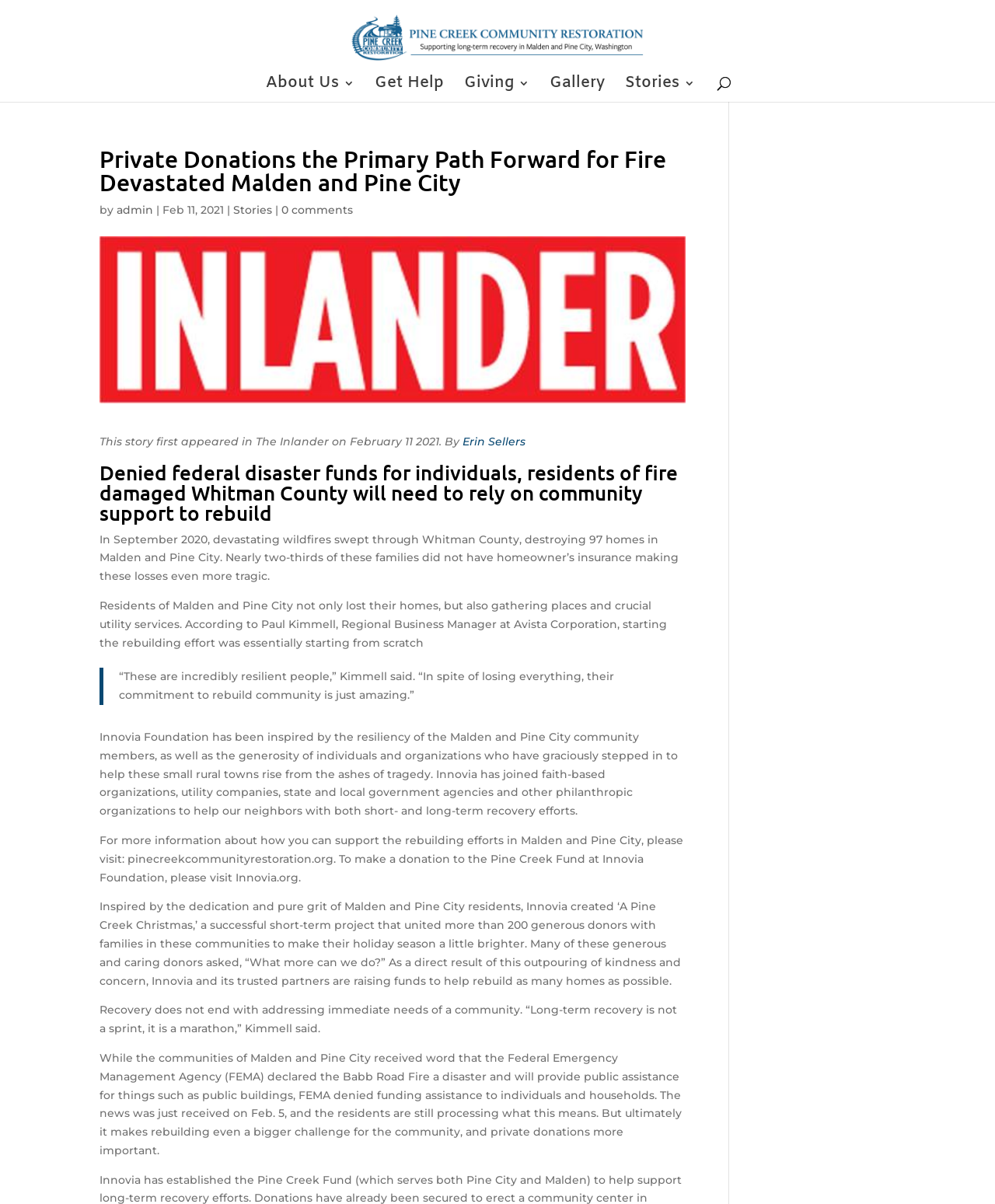Find the bounding box coordinates of the clickable area that will achieve the following instruction: "Learn more about Giving".

[0.466, 0.065, 0.532, 0.085]